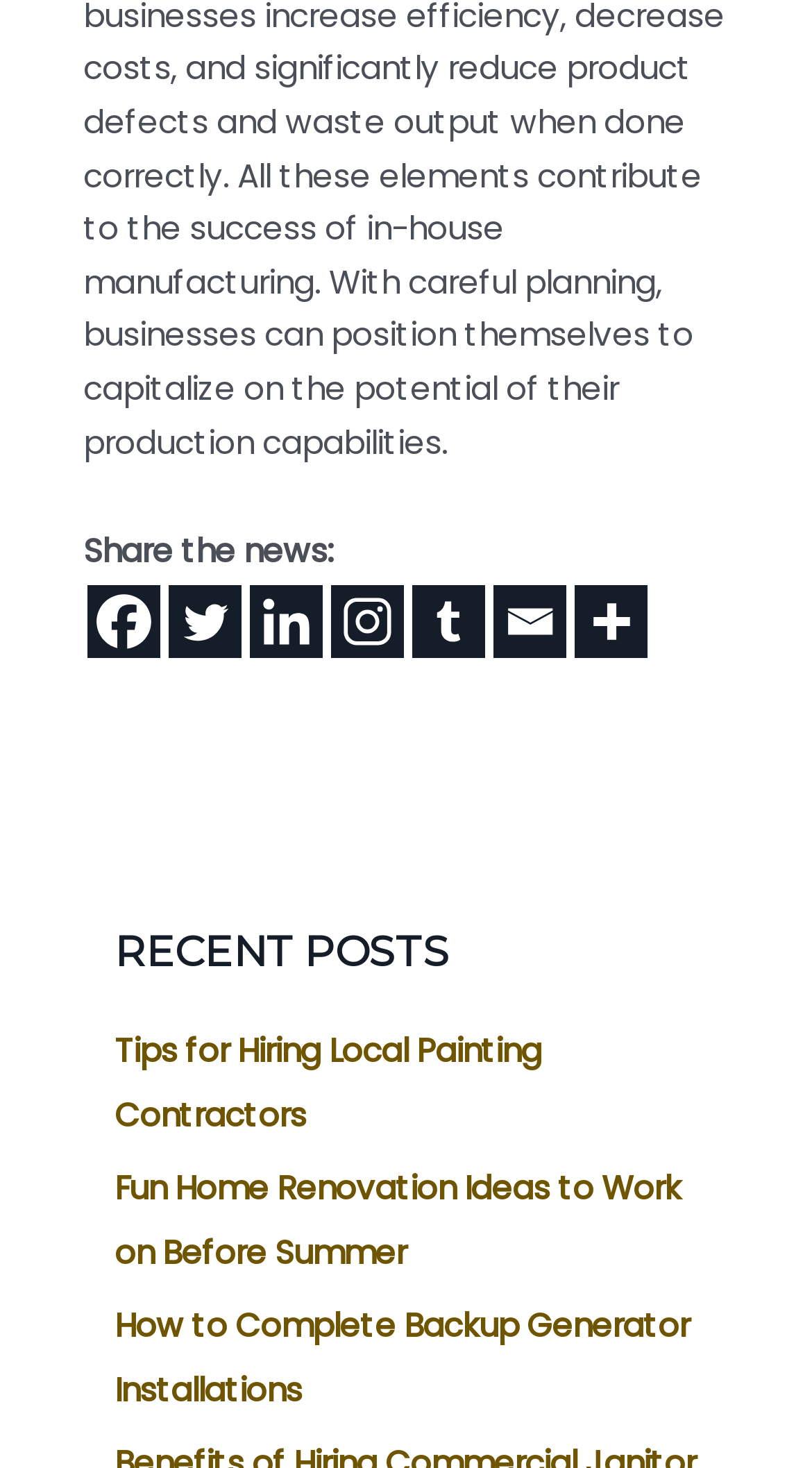Please find the bounding box coordinates of the section that needs to be clicked to achieve this instruction: "Share on Facebook".

[0.108, 0.398, 0.197, 0.448]